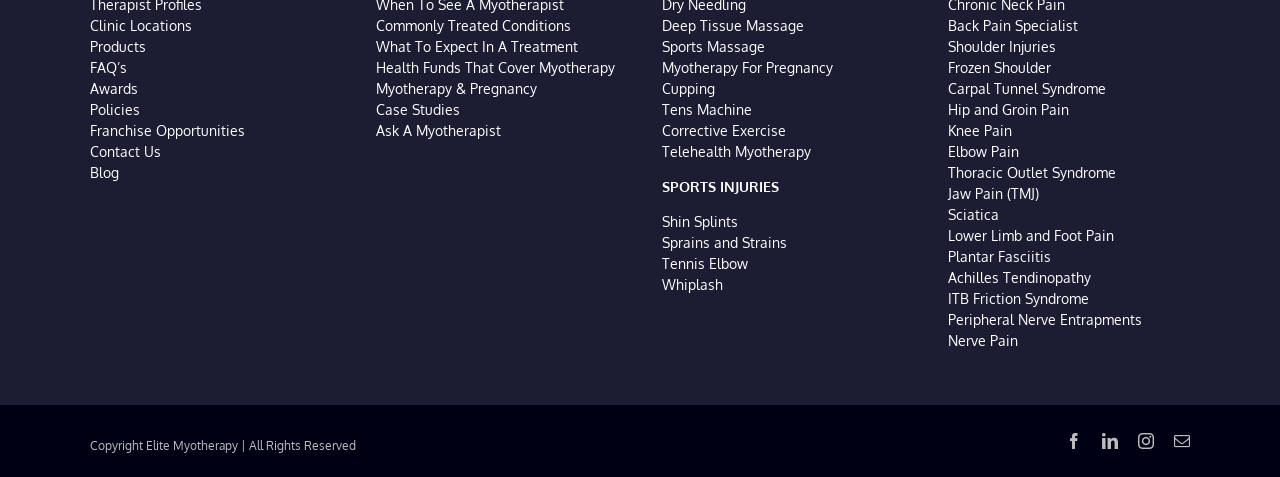Could you provide the bounding box coordinates for the portion of the screen to click to complete this instruction: "Contact Us"?

[0.07, 0.299, 0.126, 0.335]